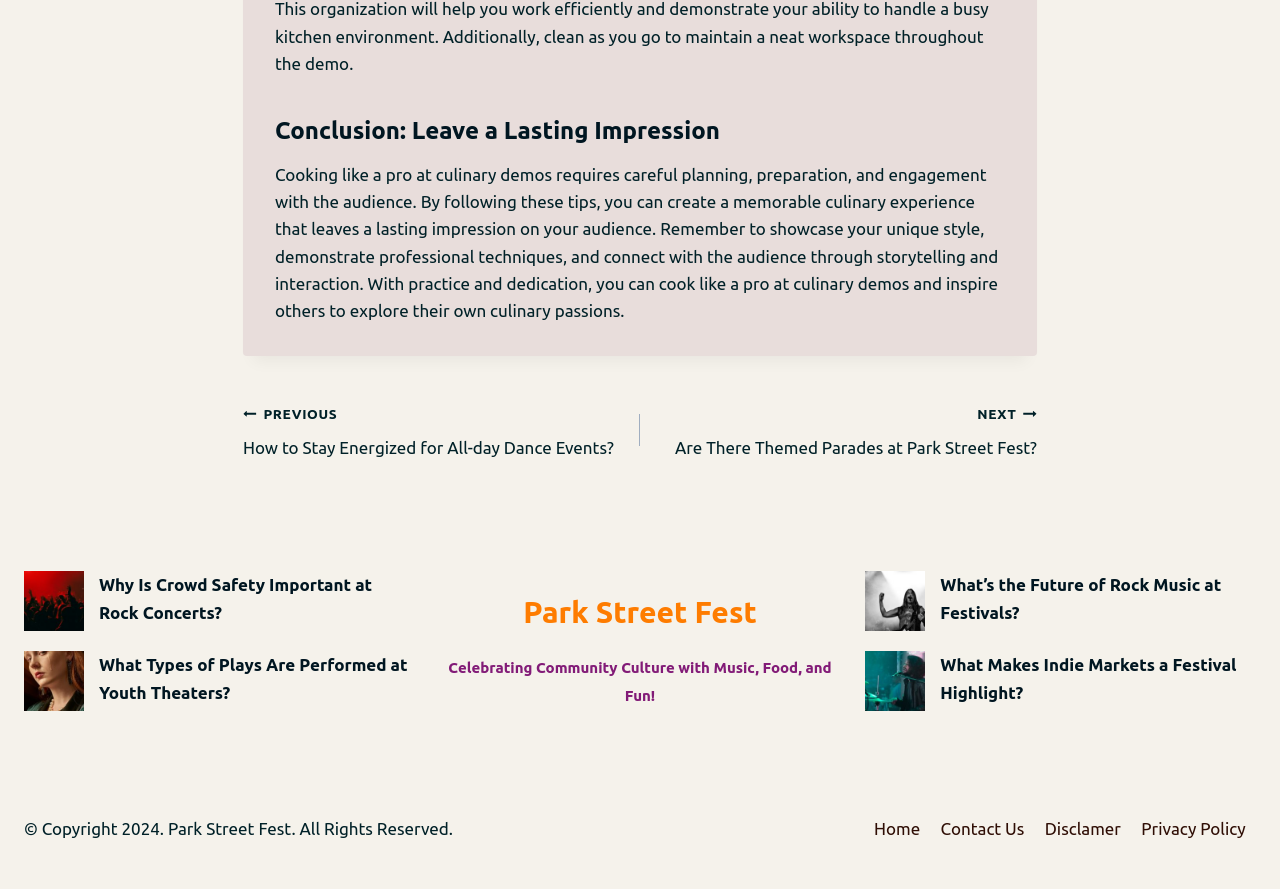Please identify the bounding box coordinates of the element's region that needs to be clicked to fulfill the following instruction: "Read the disclaimer". The bounding box coordinates should consist of four float numbers between 0 and 1, i.e., [left, top, right, bottom].

[0.808, 0.917, 0.884, 0.947]